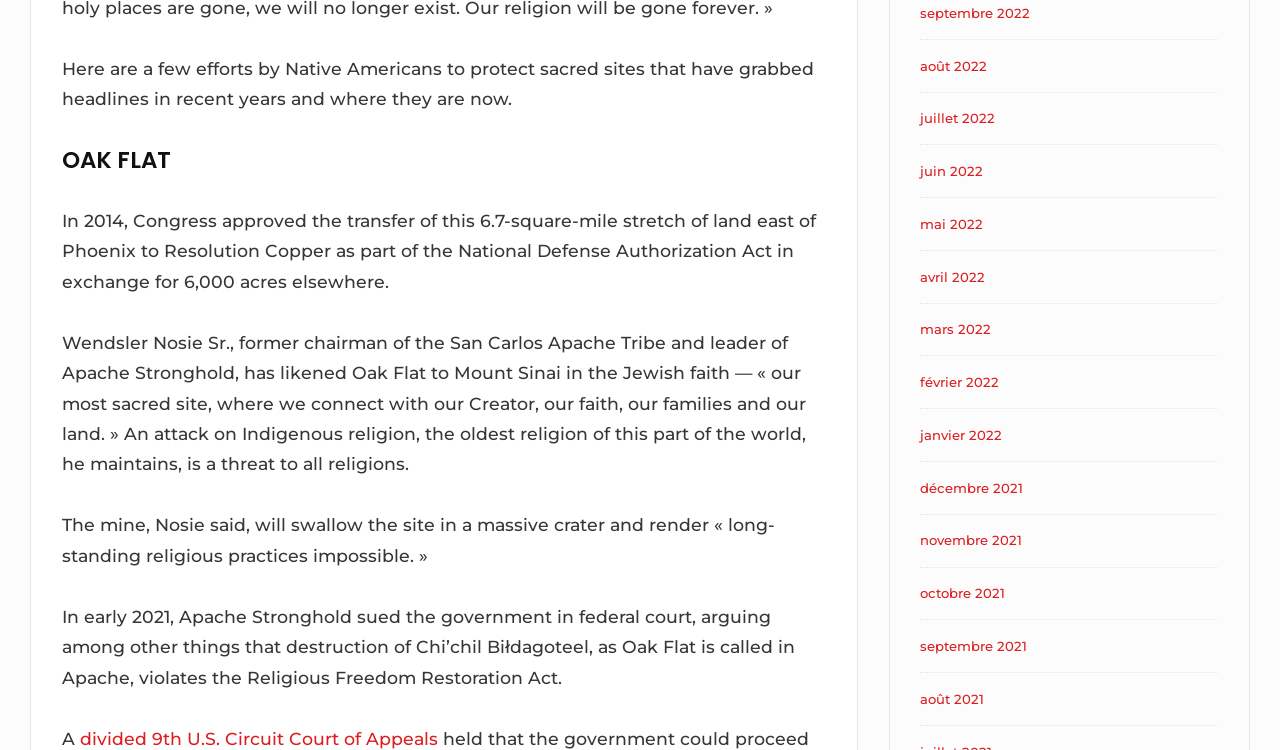What are the links on the right side of the page?
From the image, provide a succinct answer in one word or a short phrase.

Month names